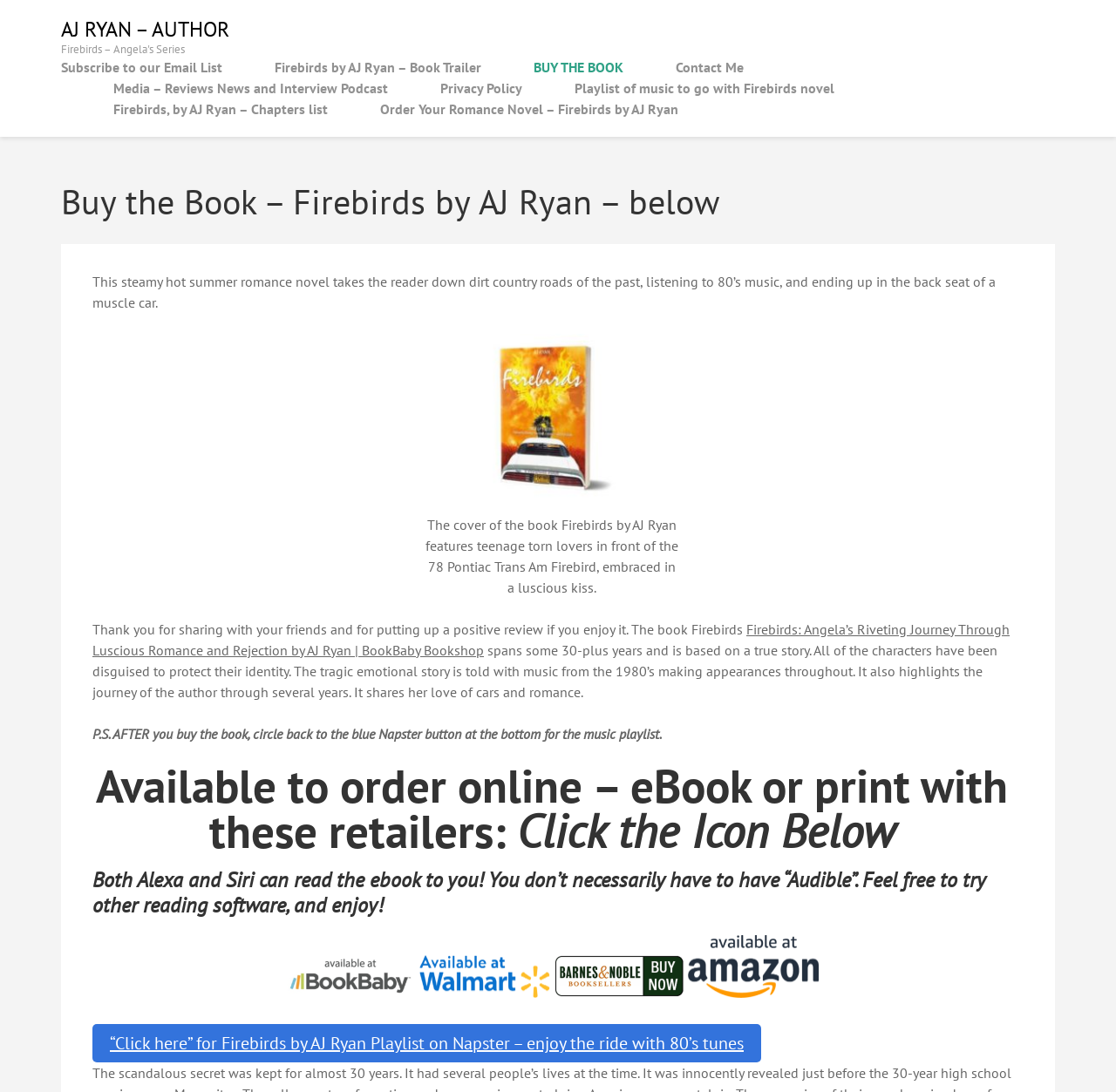Find the bounding box coordinates corresponding to the UI element with the description: "Privacy Policy". The coordinates should be formatted as [left, top, right, bottom], with values as floats between 0 and 1.

[0.395, 0.071, 0.468, 0.09]